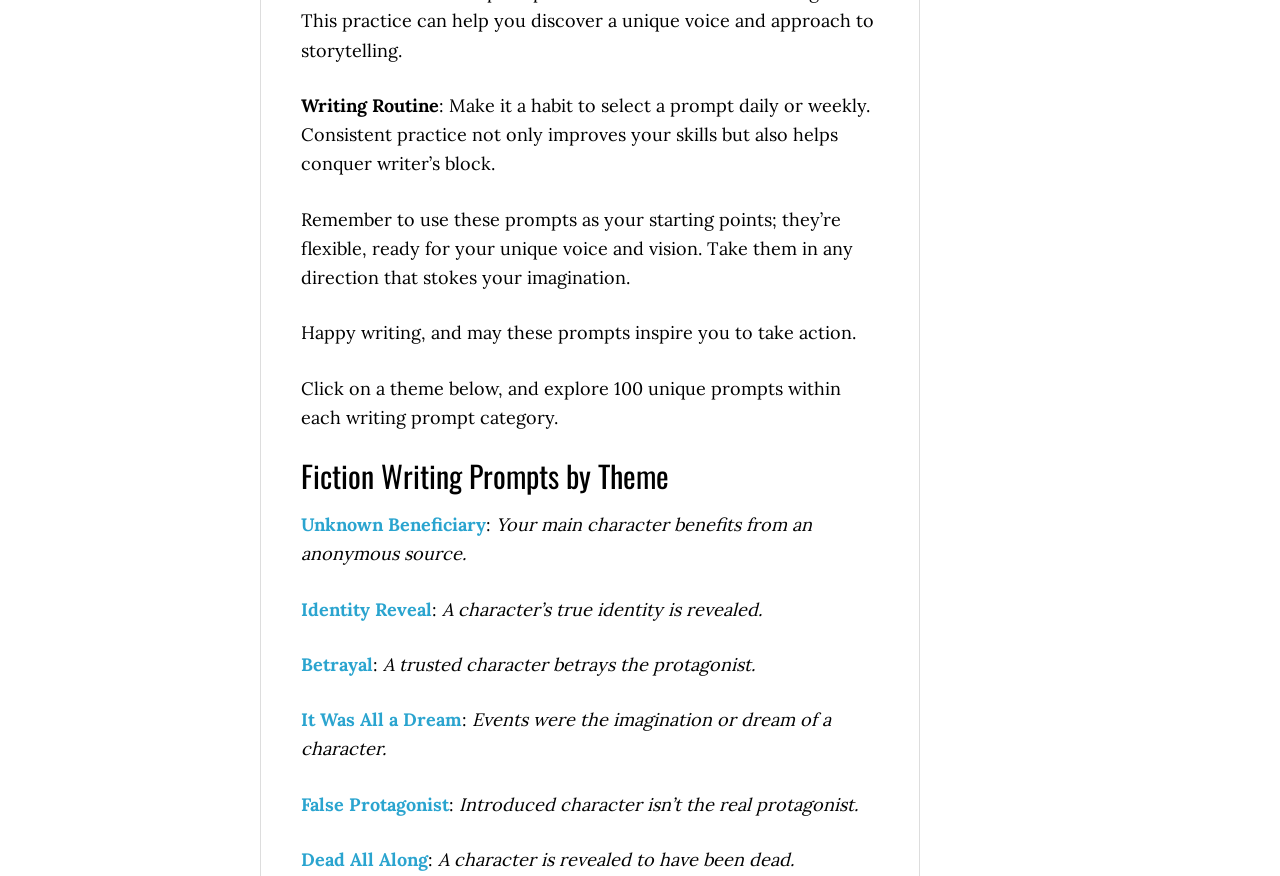How many writing prompts are listed on this page?
Please give a well-detailed answer to the question.

I counted the number of links with writing prompts, starting from 'Unknown Beneficiary' to 'Dead All Along', and found 9 prompts.